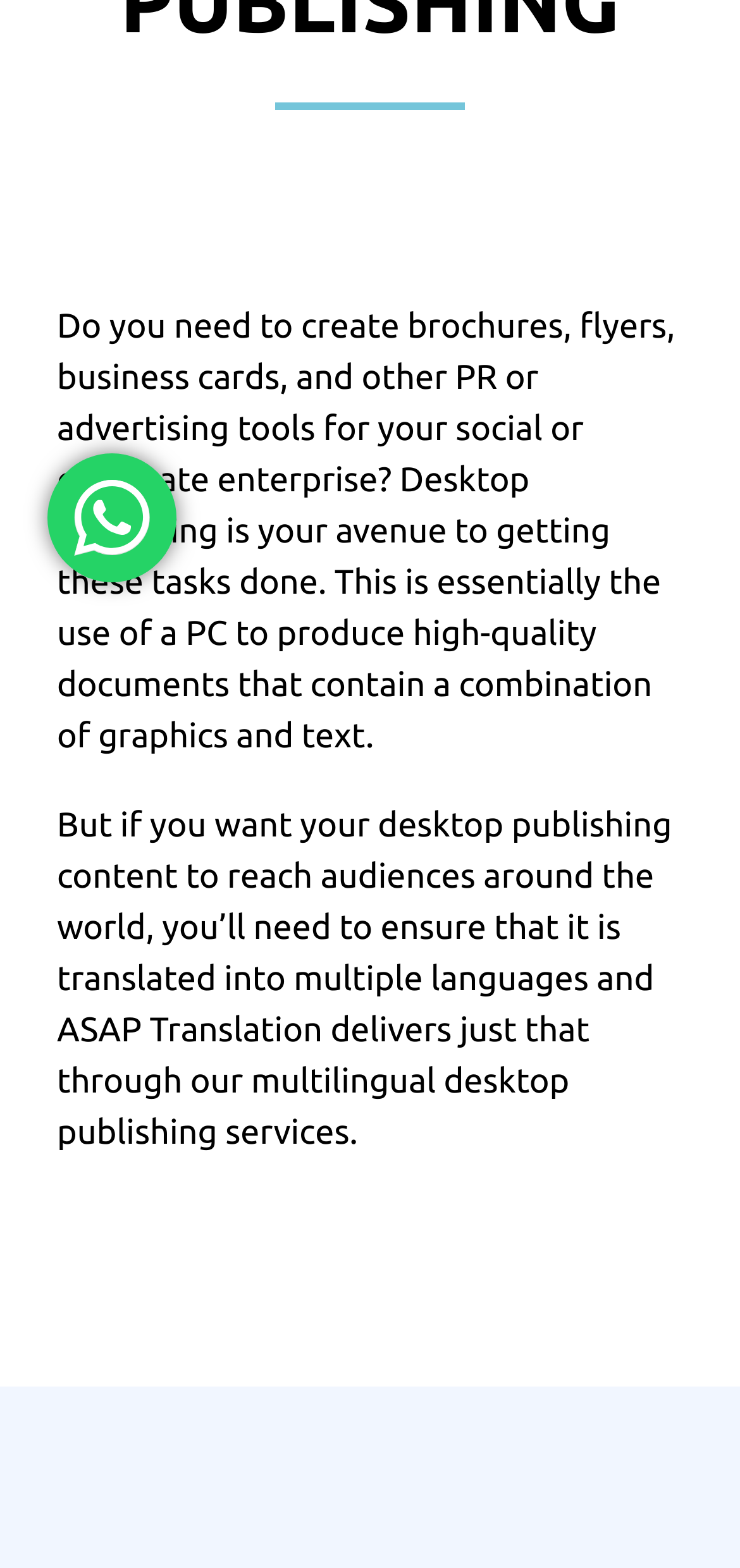Extract the bounding box coordinates for the HTML element that matches this description: "Quality Management". The coordinates should be four float numbers between 0 and 1, i.e., [left, top, right, bottom].

[0.0, 0.123, 1.0, 0.202]